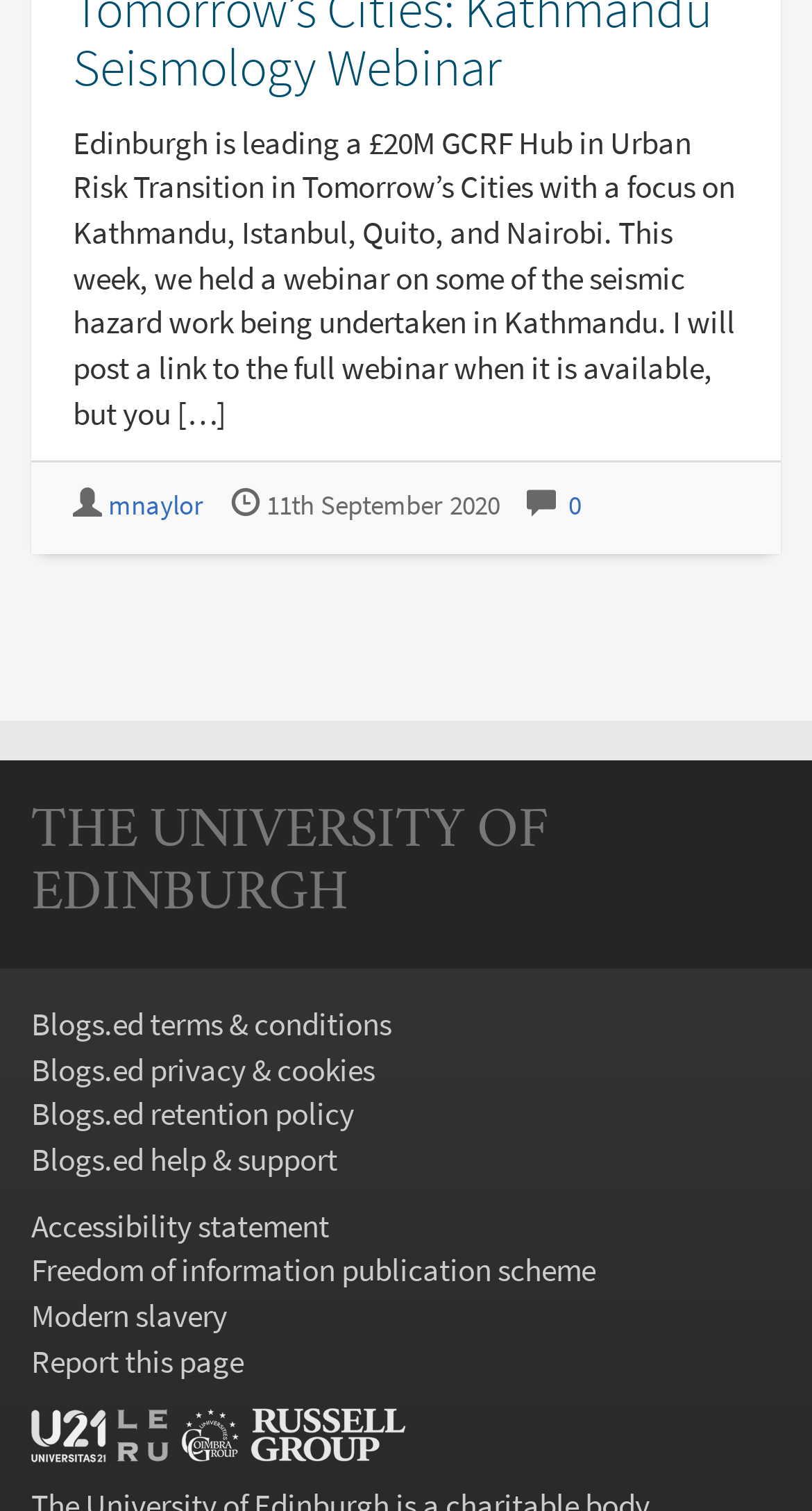Using the details in the image, give a detailed response to the question below:
Who is the author of the post?

The question is asking about the author of the post. By looking at the link element with ID 647, we can find the answer. The text of the link element is 'mnaylor', which is the author of the post.